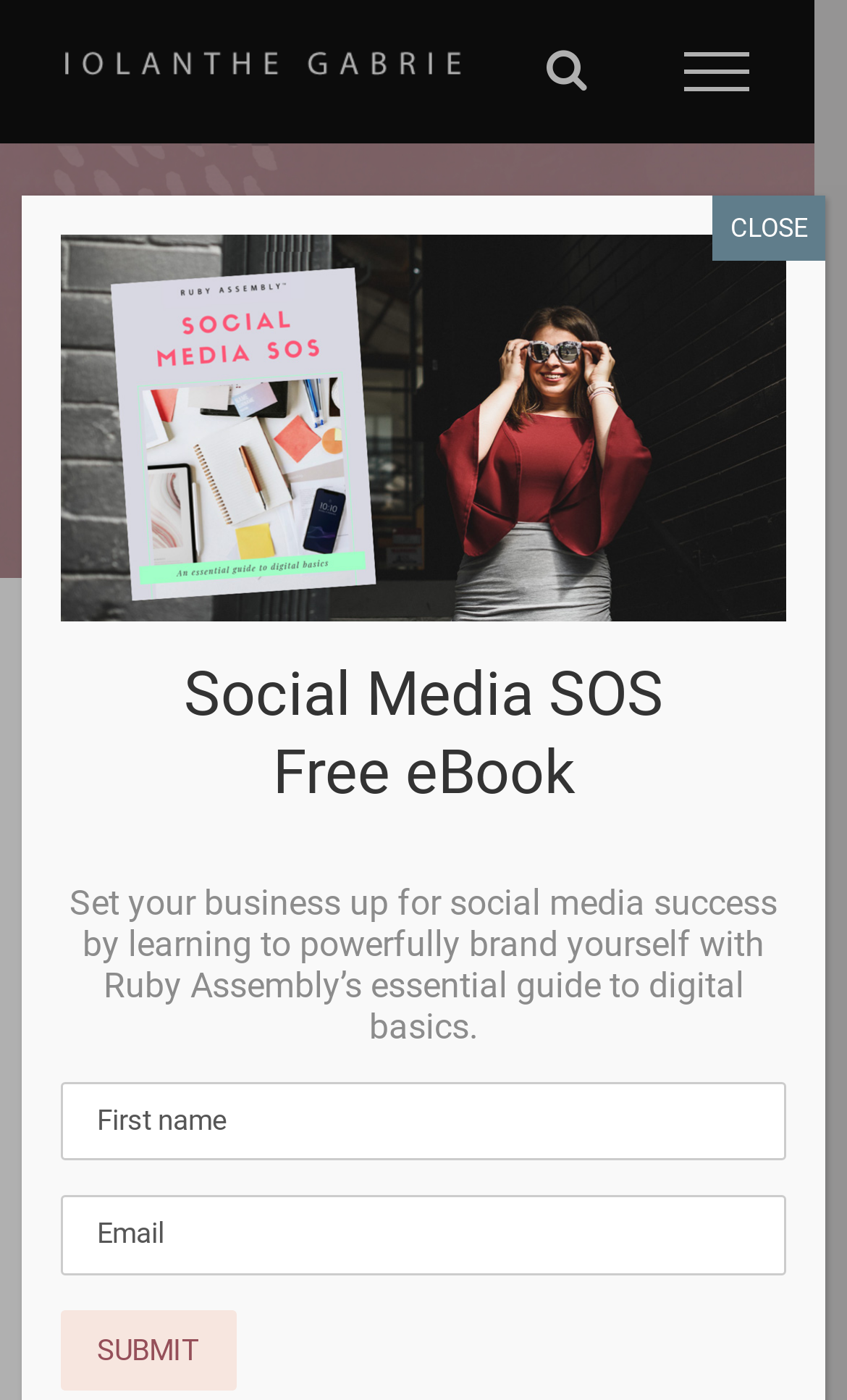Respond with a single word or short phrase to the following question: 
What is the function of the 'Close' button?

To close the popup